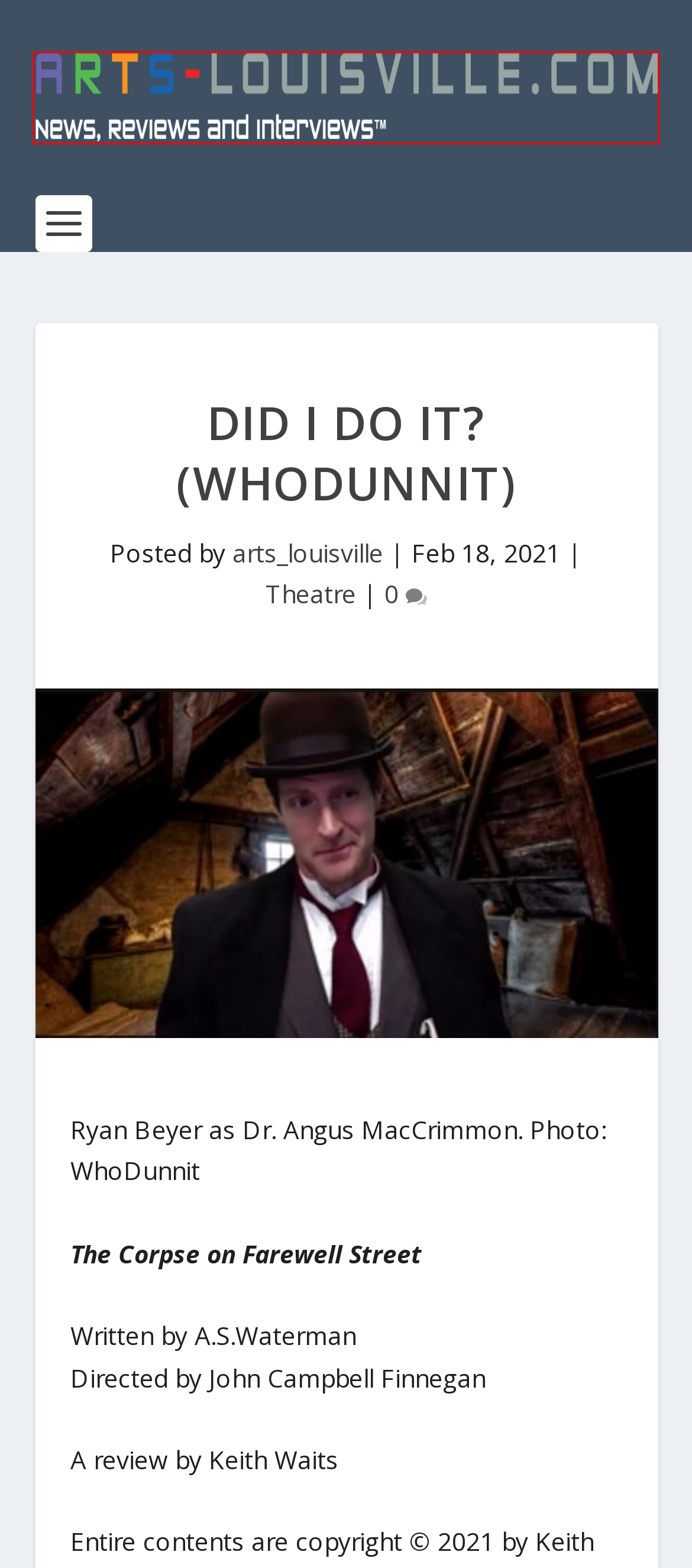Given a screenshot of a webpage featuring a red bounding box, identify the best matching webpage description for the new page after the element within the red box is clicked. Here are the options:
A. Vision Statement | Arts-Louisville Reviews
B. About Us | Arts-Louisville Reviews
C. arts_louisville | Arts-Louisville Reviews
D. Always Keep ‘Em Guessing (Time Slip Theatre) | Arts-Louisville Reviews
E. Chekhov In Balance | Arts-Louisville Reviews
F. Arts-Louisville Reviews | News, Reviews and Interviews
G. Arts Calendar listing | Arts-Louisville Reviews
H. Theatre | Arts-Louisville Reviews

F